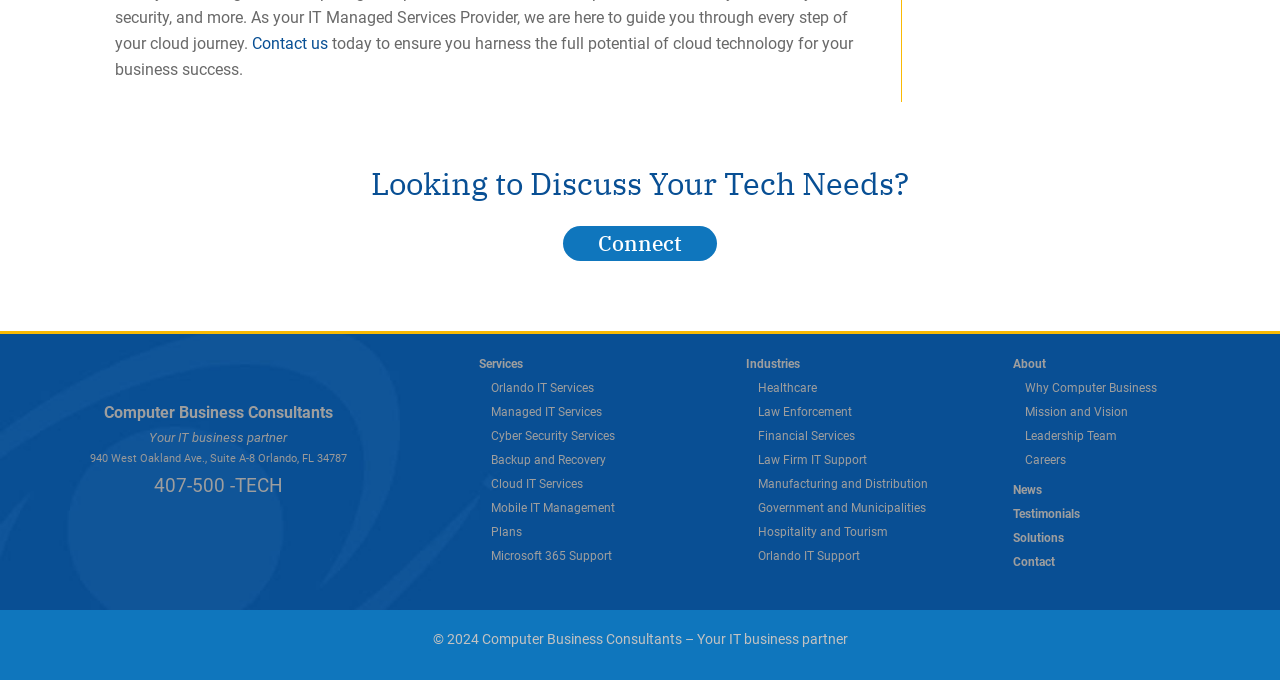Could you specify the bounding box coordinates for the clickable section to complete the following instruction: "Learn more about 'Computer Business Consultants'"?

[0.081, 0.593, 0.26, 0.621]